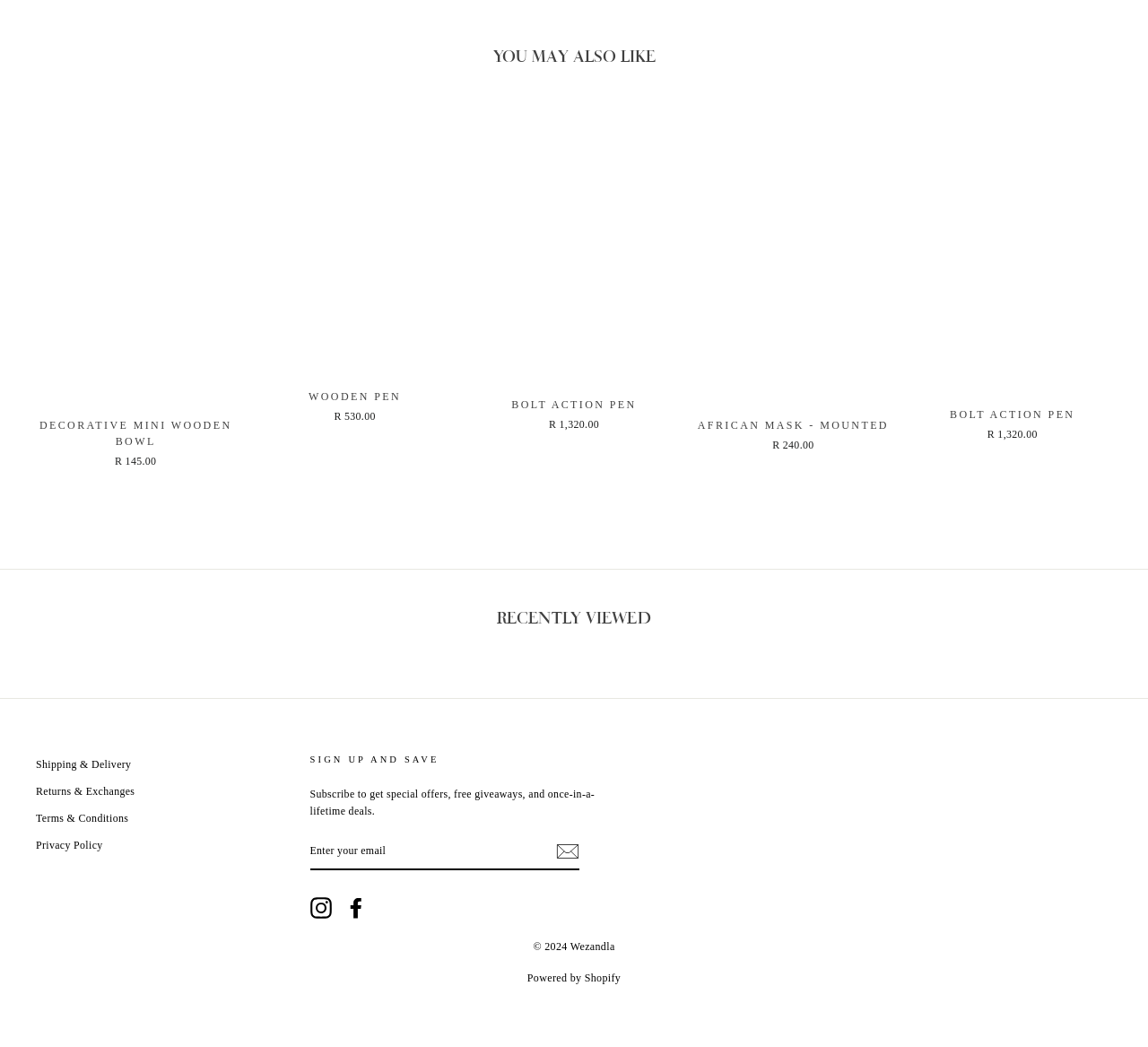Given the element description "Privacy Policy" in the screenshot, predict the bounding box coordinates of that UI element.

[0.031, 0.796, 0.09, 0.819]